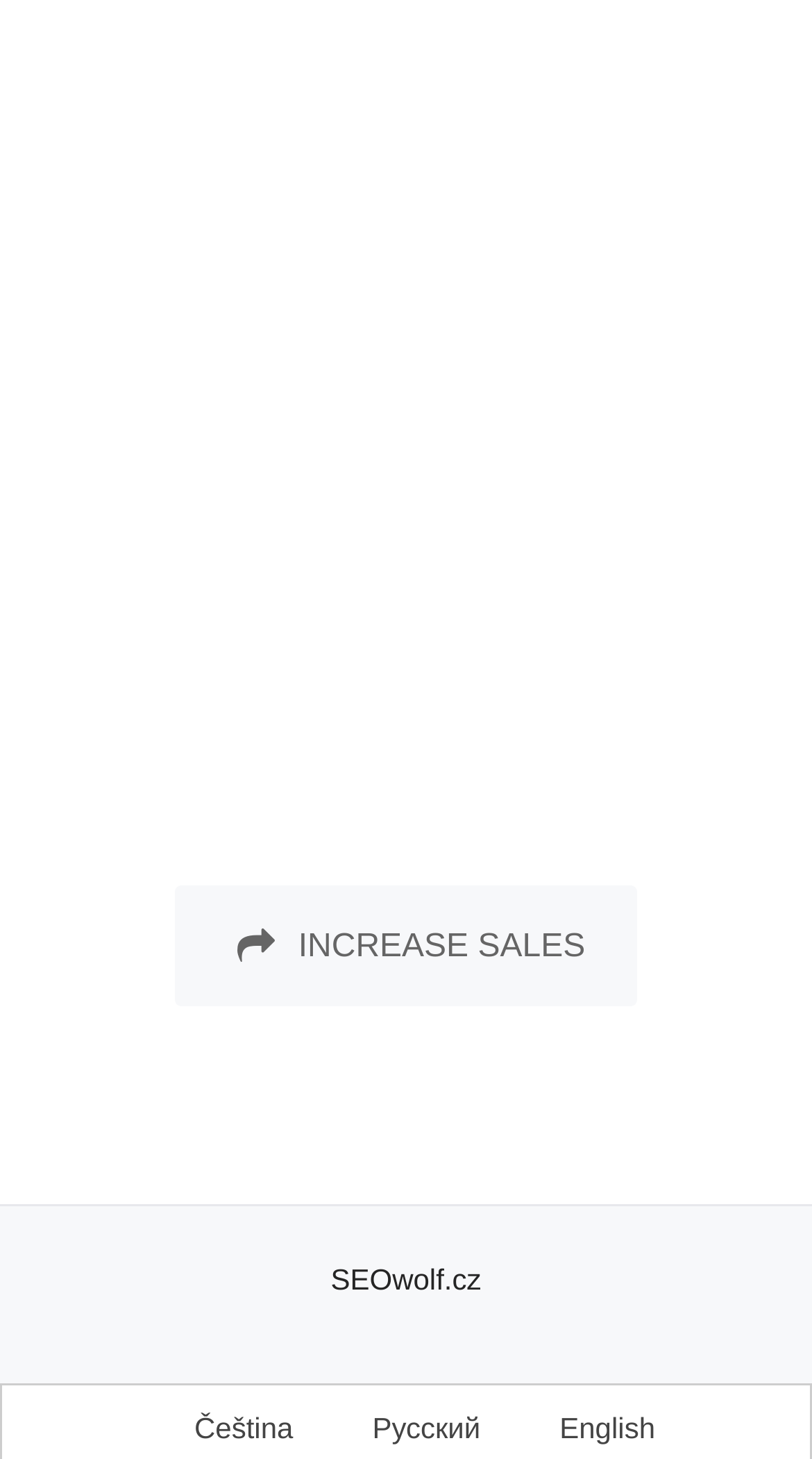Extract the bounding box coordinates of the UI element described: "English". Provide the coordinates in the format [left, top, right, bottom] with values ranging from 0 to 1.

[0.617, 0.959, 0.832, 0.997]